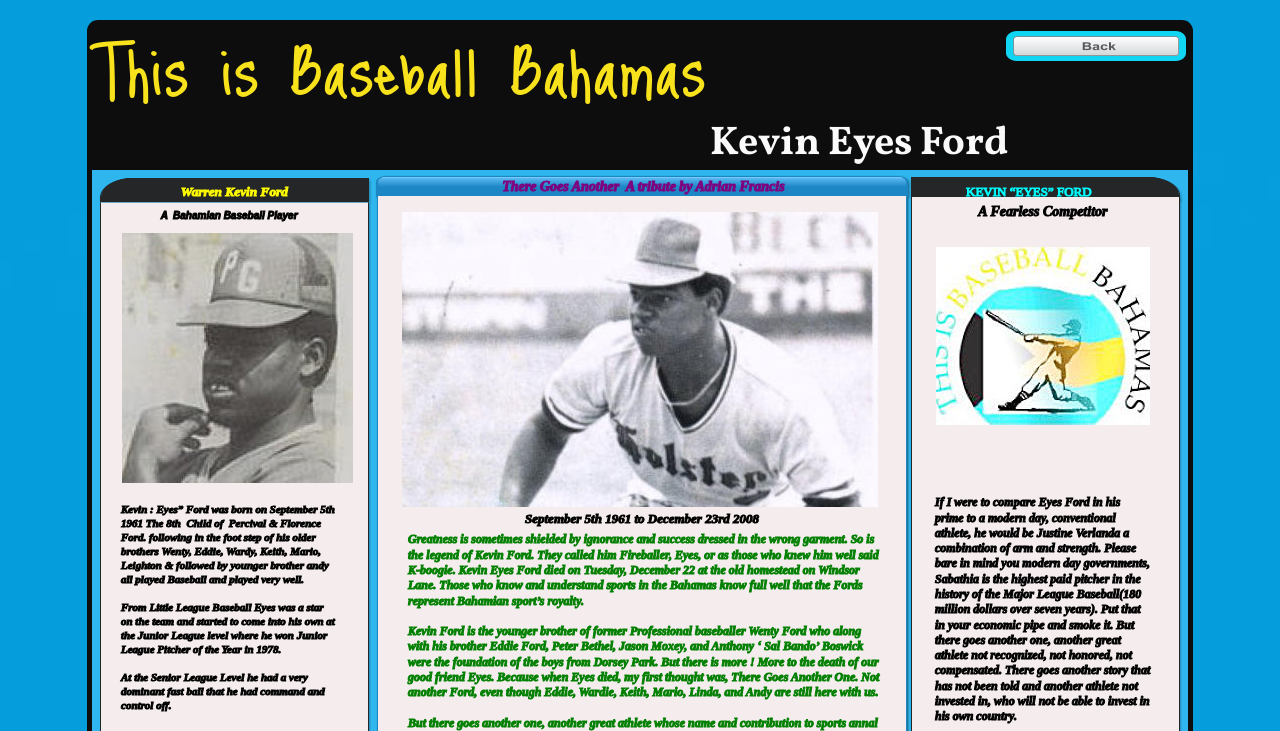What is the name of the park where Kevin Ford and his friends played baseball?
Look at the screenshot and respond with one word or a short phrase.

Dorsey Park